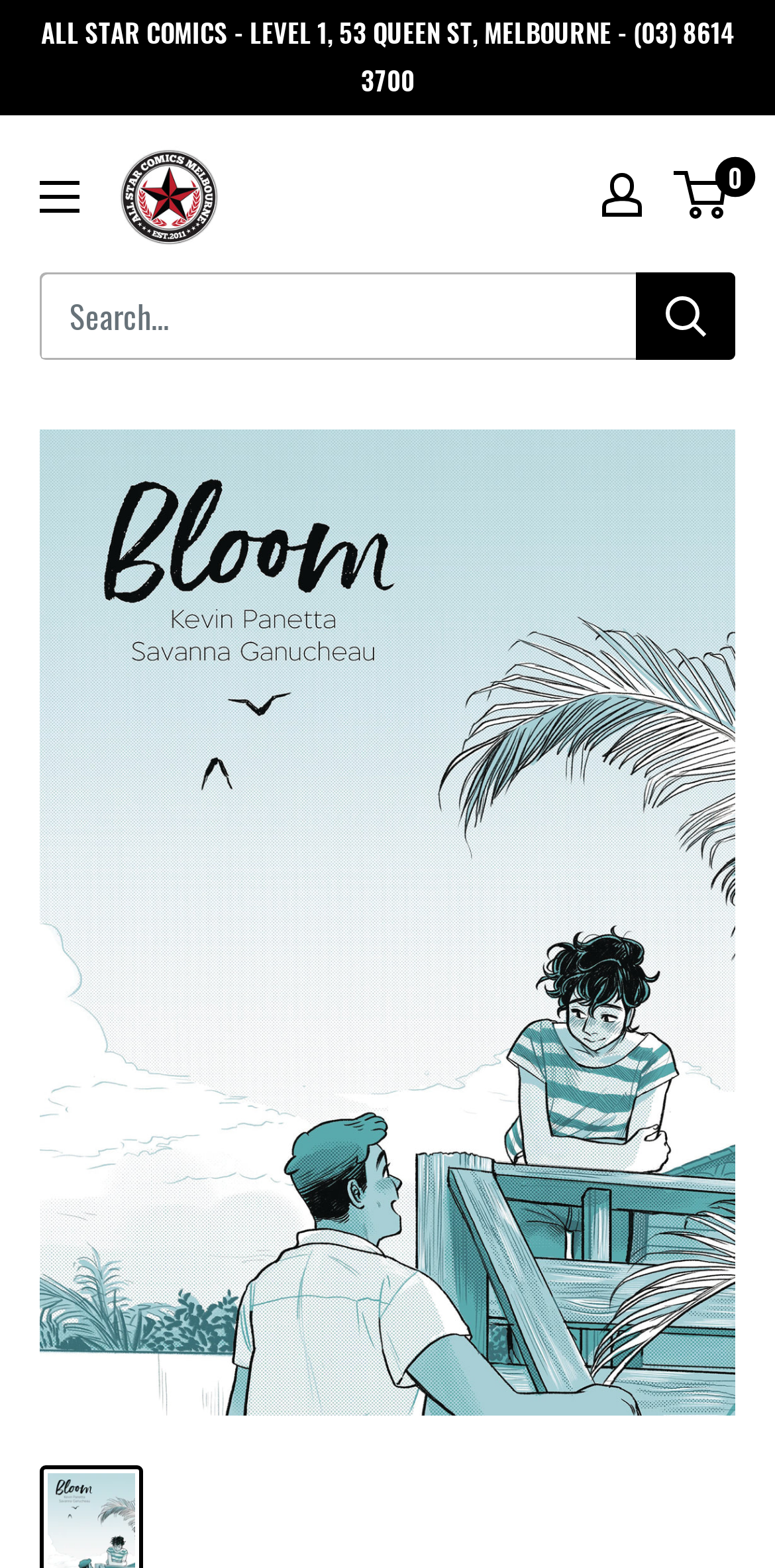For the following element description, predict the bounding box coordinates in the format (top-left x, top-left y, bottom-right x, bottom-right y). All values should be floating point numbers between 0 and 1. Description: aria-label="Search..." name="q" placeholder="Search..."

[0.051, 0.174, 0.821, 0.23]